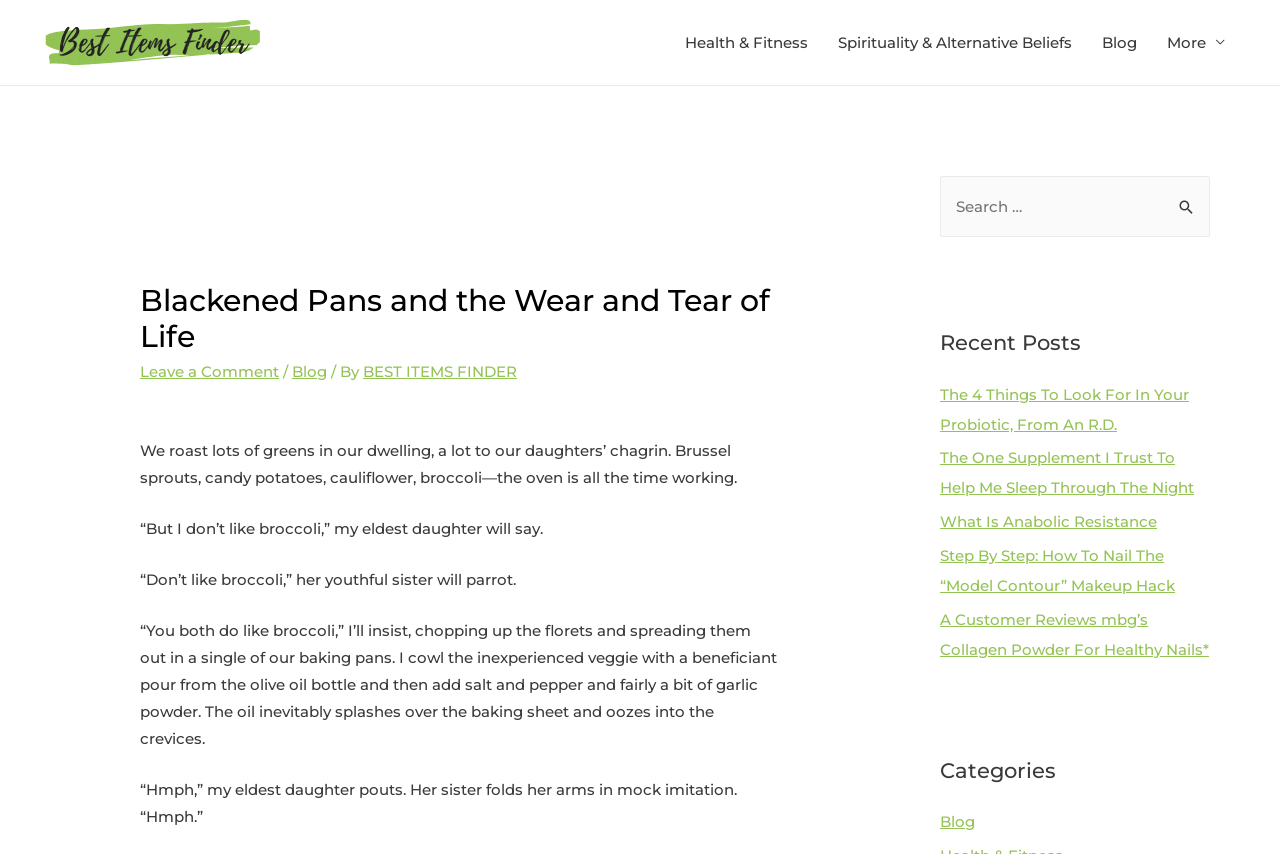Please pinpoint the bounding box coordinates for the region I should click to adhere to this instruction: "Read the blog post".

[0.109, 0.331, 0.609, 0.416]